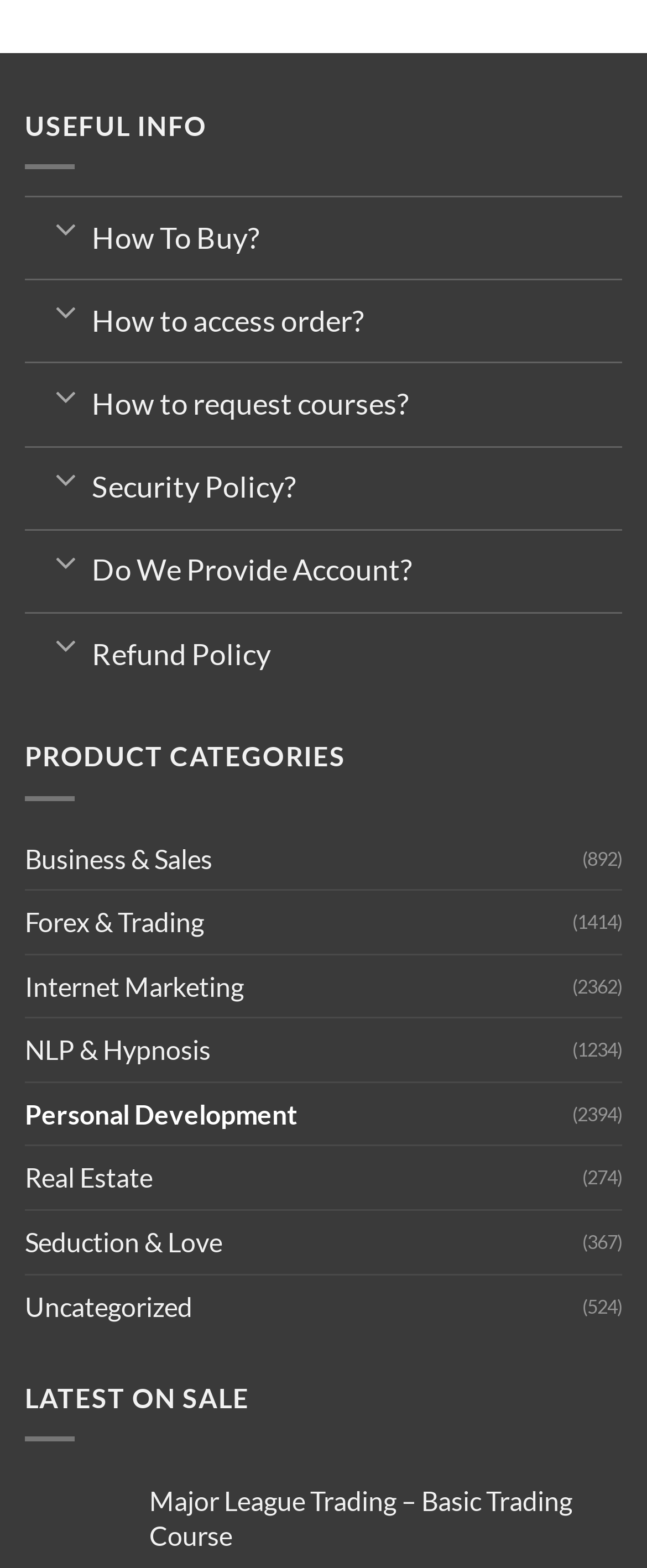Bounding box coordinates are specified in the format (top-left x, top-left y, bottom-right x, bottom-right y). All values are floating point numbers bounded between 0 and 1. Please provide the bounding box coordinate of the region this sentence describes: Uncategorized

[0.038, 0.813, 0.9, 0.853]